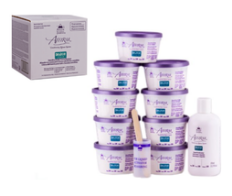What is the primary purpose of the product?
Provide an in-depth and detailed explanation in response to the question.

The caption states that the product is 'excellent for addressing scalp dryness and itchiness', implying that this is the primary purpose of the product.